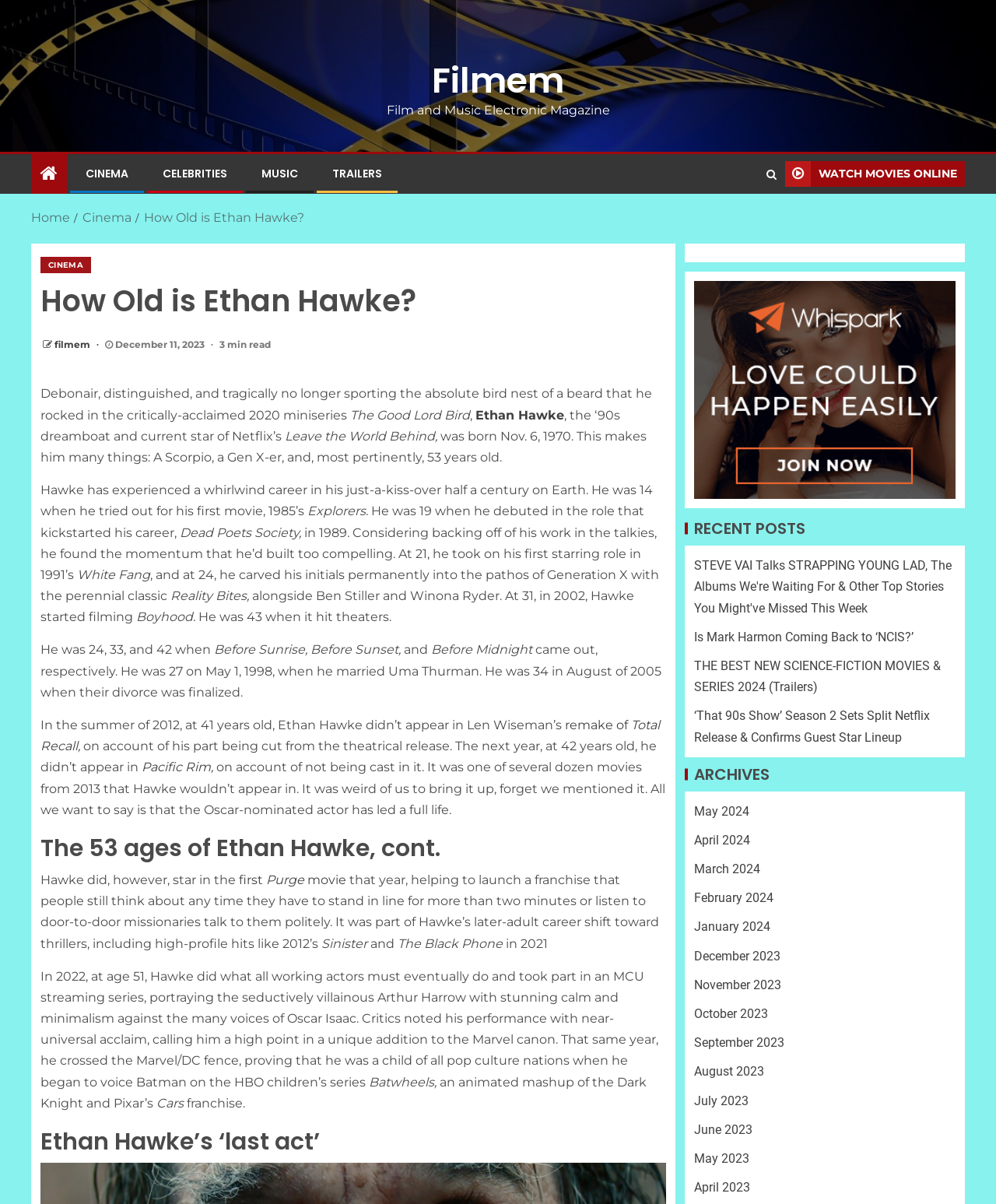Identify the bounding box coordinates of the clickable section necessary to follow the following instruction: "Click on the 'CINEMA' link". The coordinates should be presented as four float numbers from 0 to 1, i.e., [left, top, right, bottom].

[0.086, 0.138, 0.129, 0.151]